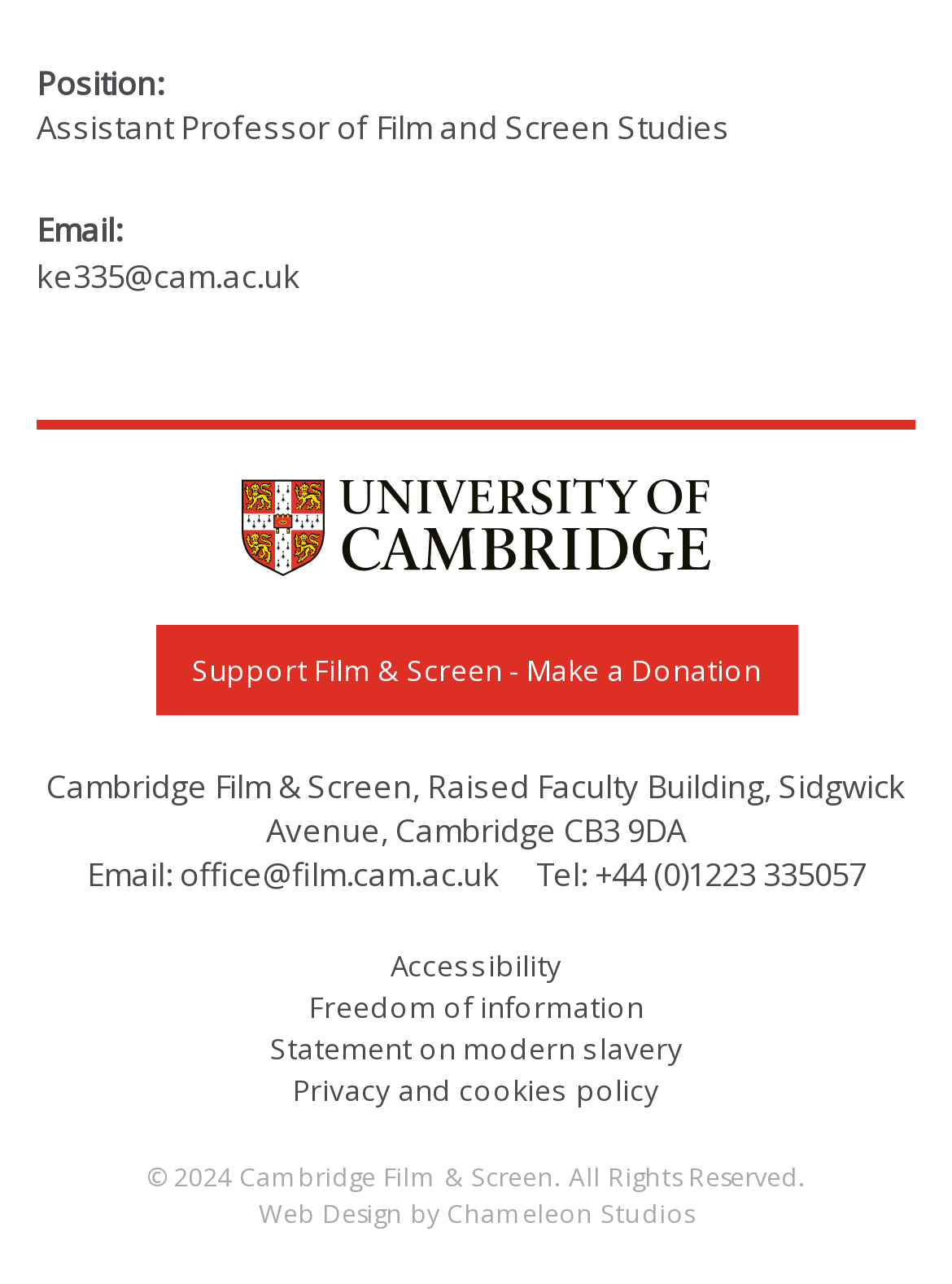Respond with a single word or phrase for the following question: 
What is the professor's email address?

ke335@cam.ac.uk